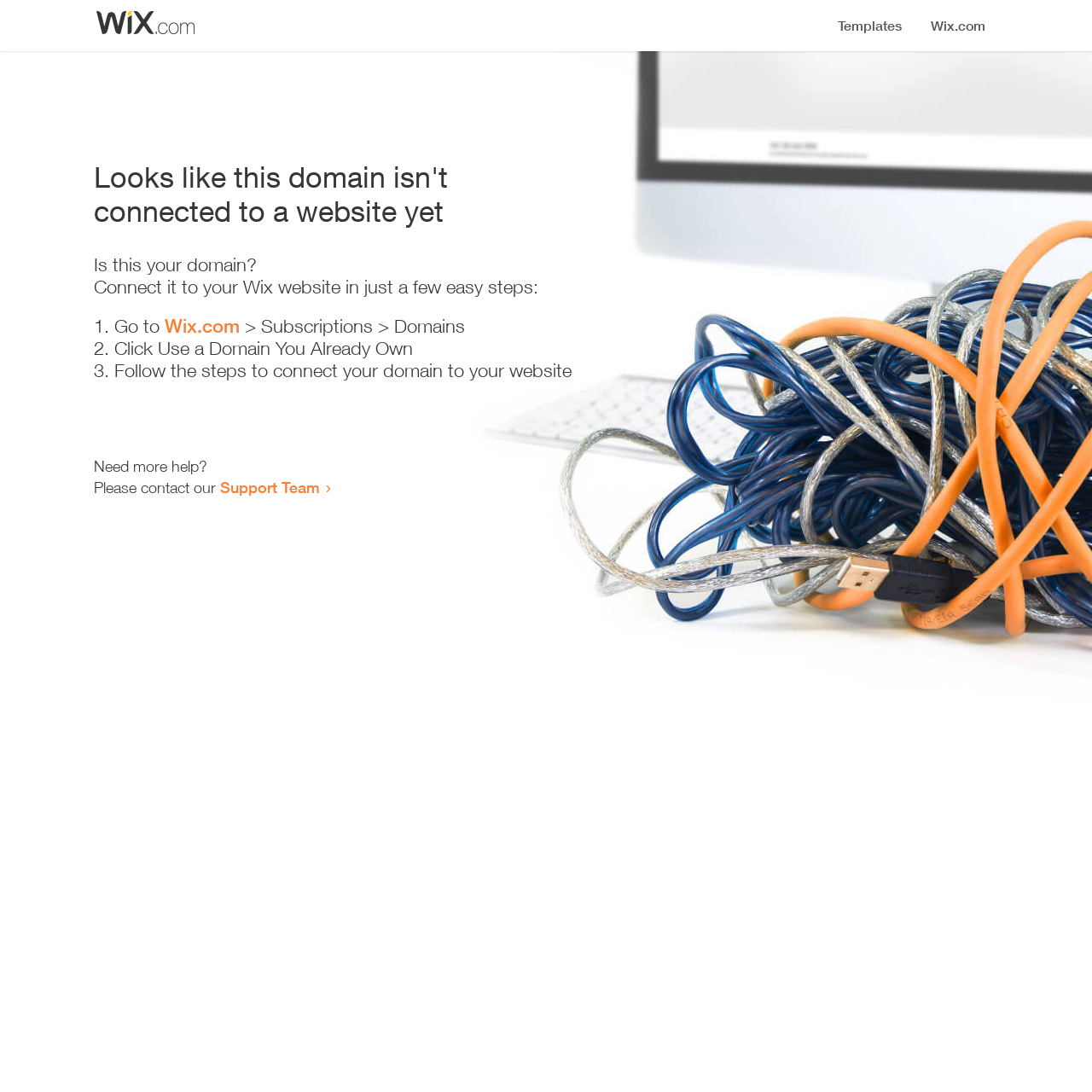Respond to the question with just a single word or phrase: 
What is the purpose of the webpage?

To connect domain to website